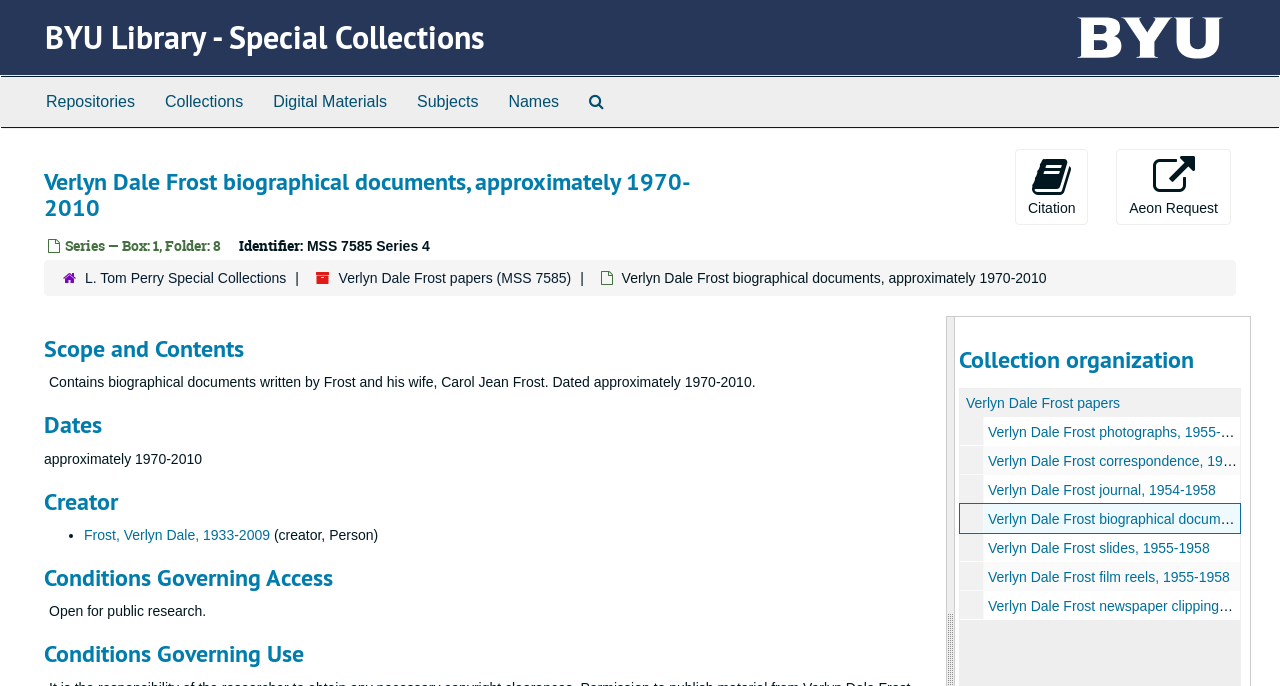What is the condition governing access to the collection?
Based on the screenshot, give a detailed explanation to answer the question.

I found the answer by looking at the 'Conditions Governing Access' section, where it says 'Open for public research.' This indicates that the collection is open for public research.